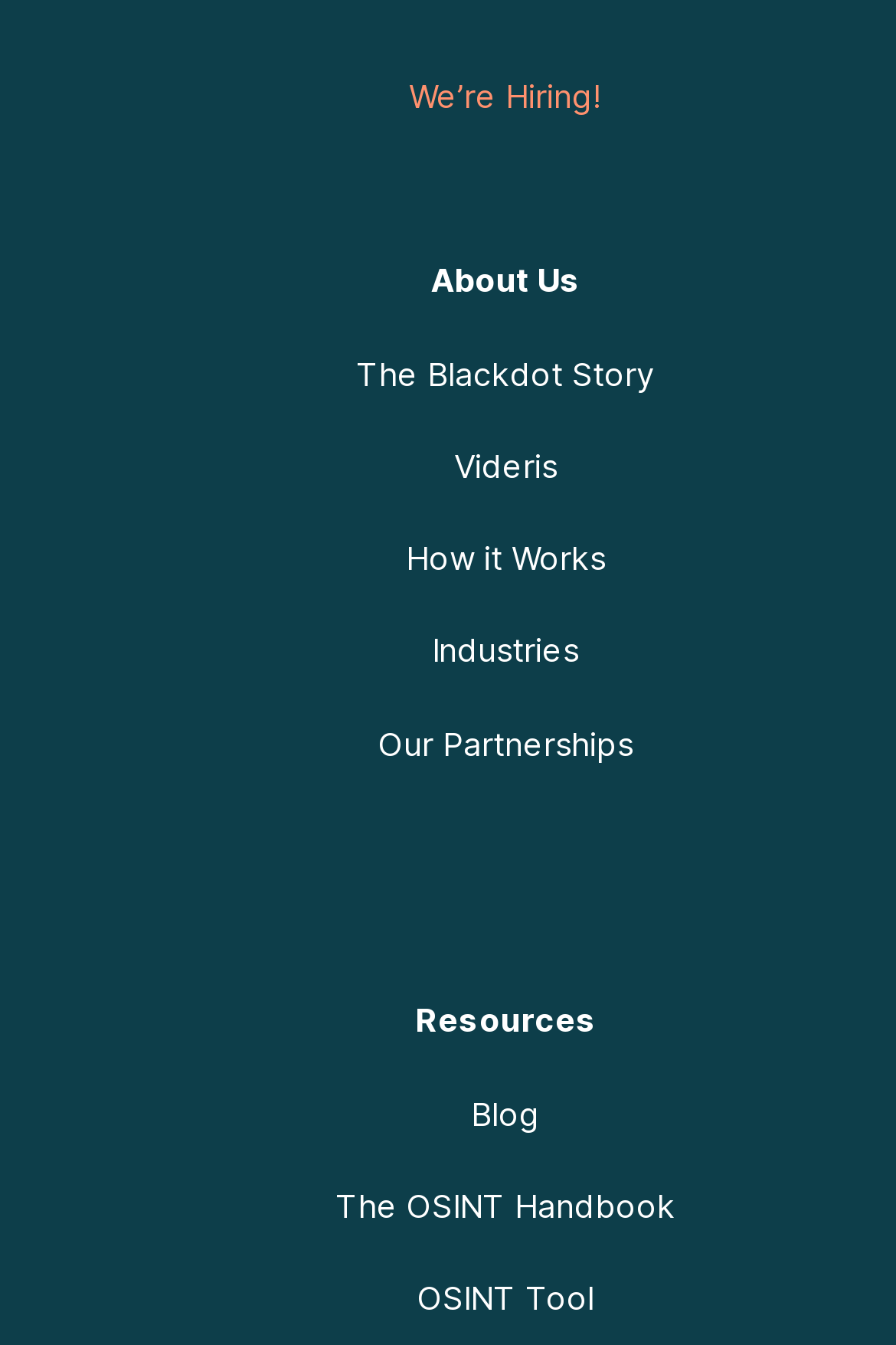Please locate the bounding box coordinates of the element that needs to be clicked to achieve the following instruction: "Learn more about 'The Blackdot Story'". The coordinates should be four float numbers between 0 and 1, i.e., [left, top, right, bottom].

[0.397, 0.262, 0.731, 0.291]